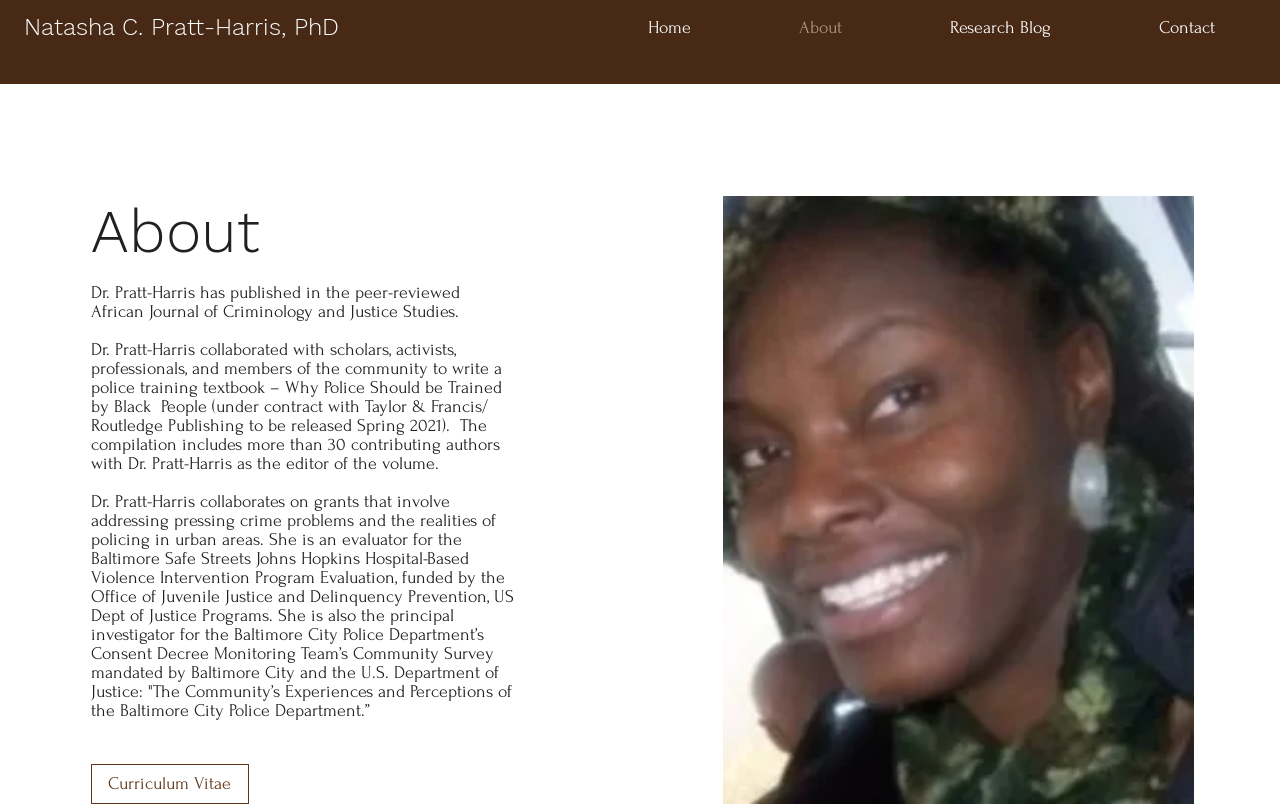Identify the bounding box coordinates for the UI element mentioned here: "Home". Provide the coordinates as four float values between 0 and 1, i.e., [left, top, right, bottom].

[0.464, 0.011, 0.582, 0.057]